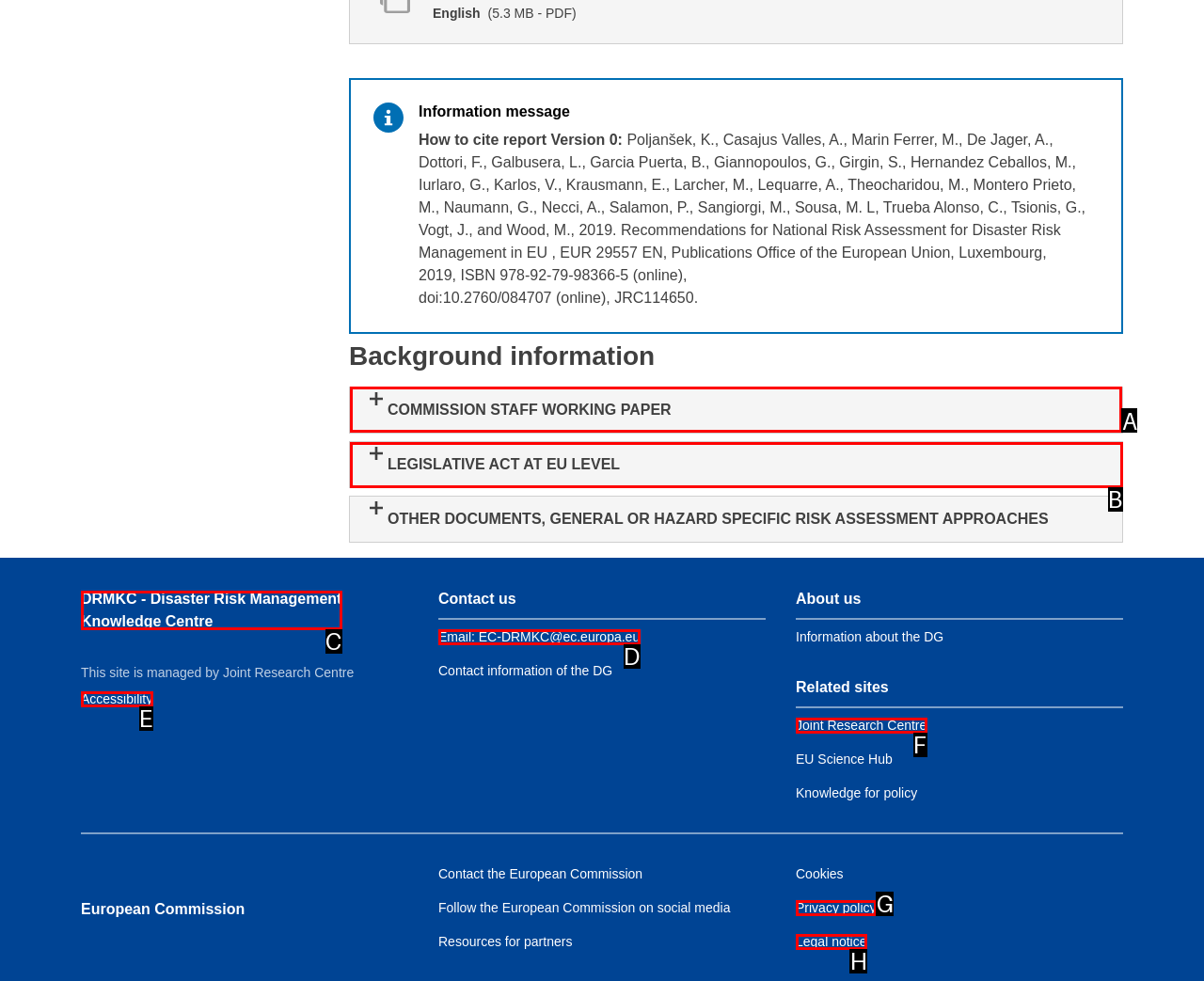Given the instruction: Click the 'COMMISSION STAFF WORKING PAPER' button, which HTML element should you click on?
Answer with the letter that corresponds to the correct option from the choices available.

A